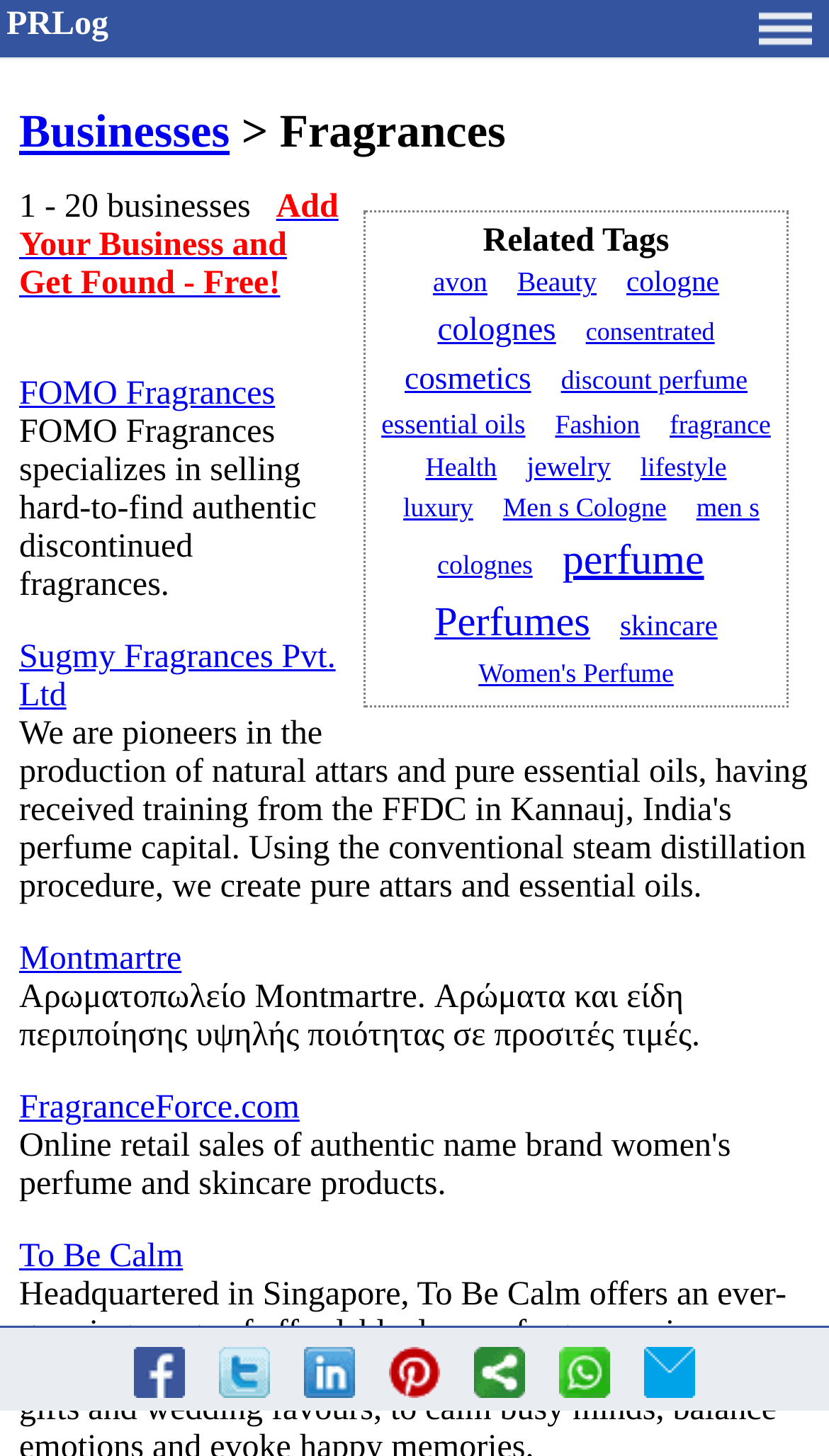Locate the bounding box of the UI element based on this description: "To Be Calm". Provide four float numbers between 0 and 1 as [left, top, right, bottom].

[0.023, 0.851, 0.221, 0.876]